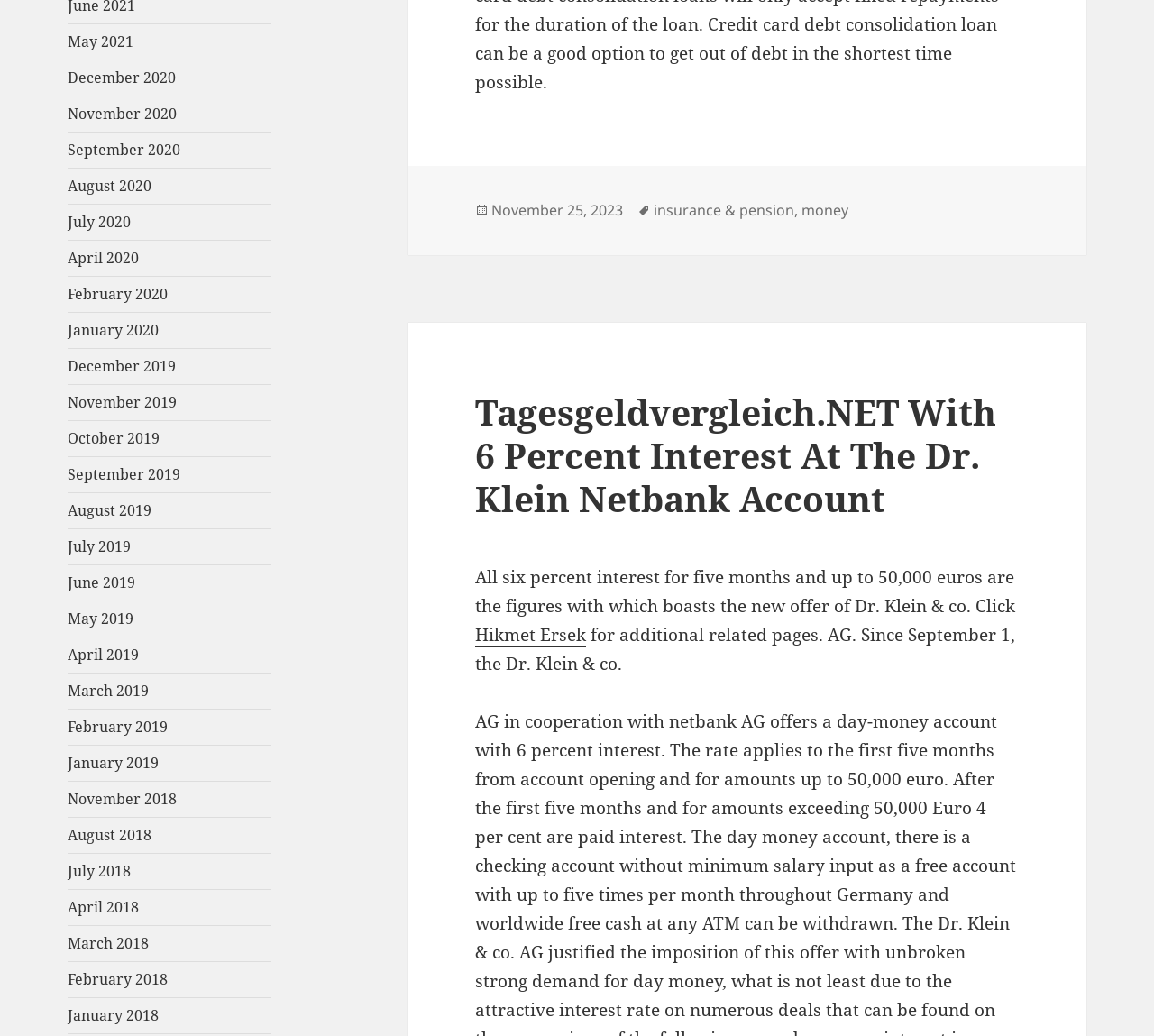Please determine the bounding box coordinates of the element to click on in order to accomplish the following task: "Check the link to Hikmet Ersek". Ensure the coordinates are four float numbers ranging from 0 to 1, i.e., [left, top, right, bottom].

[0.412, 0.602, 0.508, 0.625]